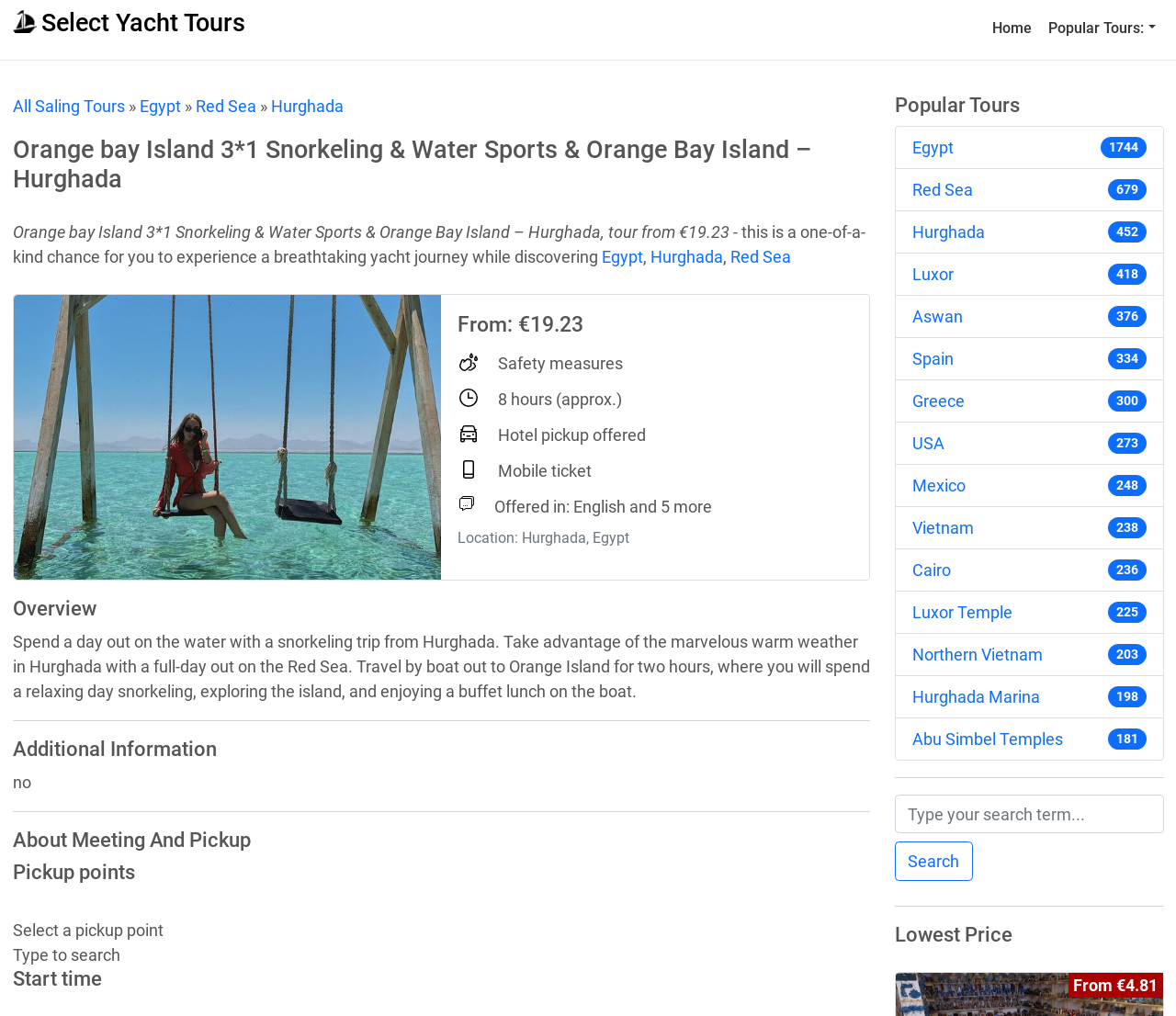Use a single word or phrase to respond to the question:
Is hotel pickup offered for this tour?

Yes